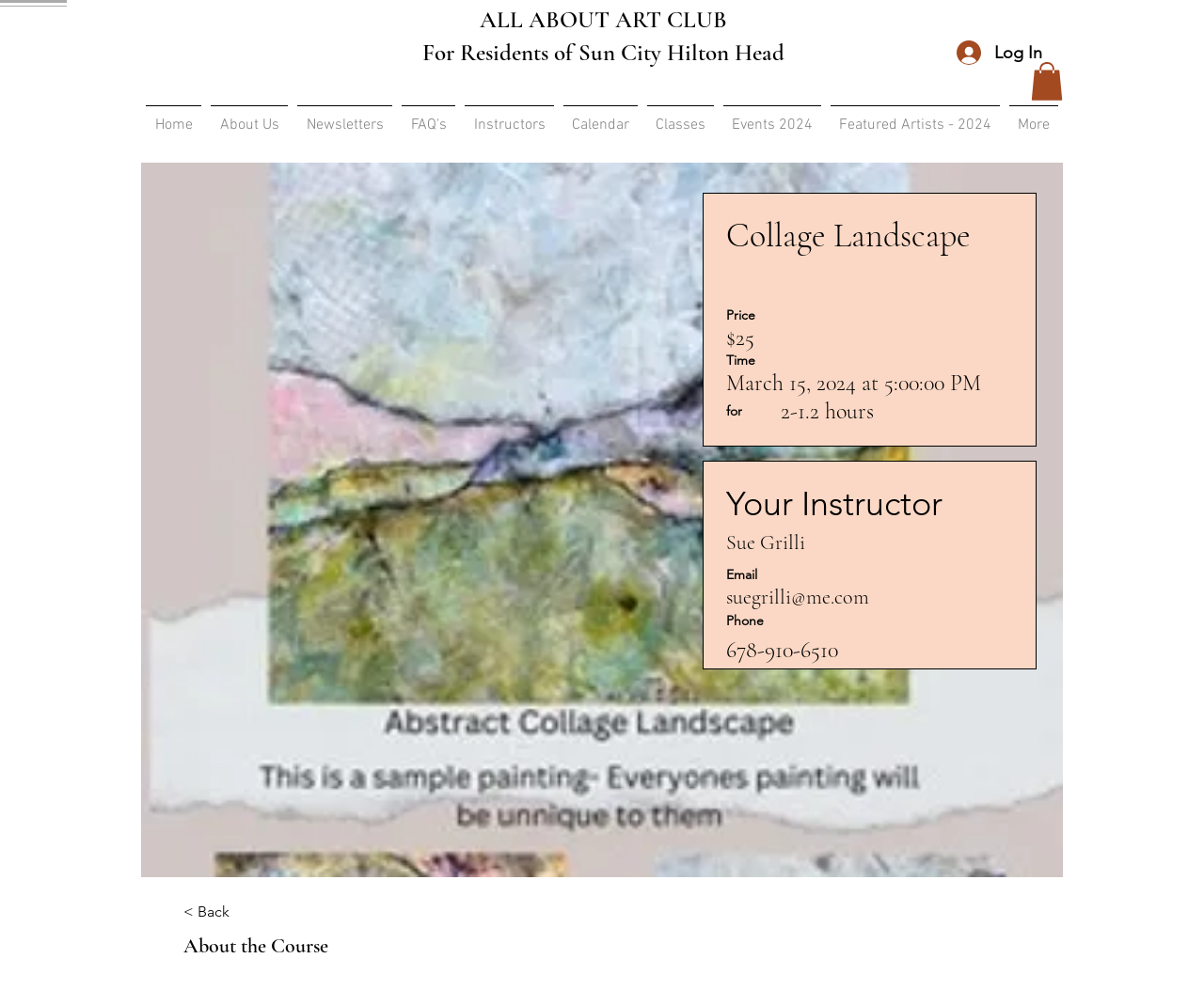Please specify the bounding box coordinates for the clickable region that will help you carry out the instruction: "Contact us".

None